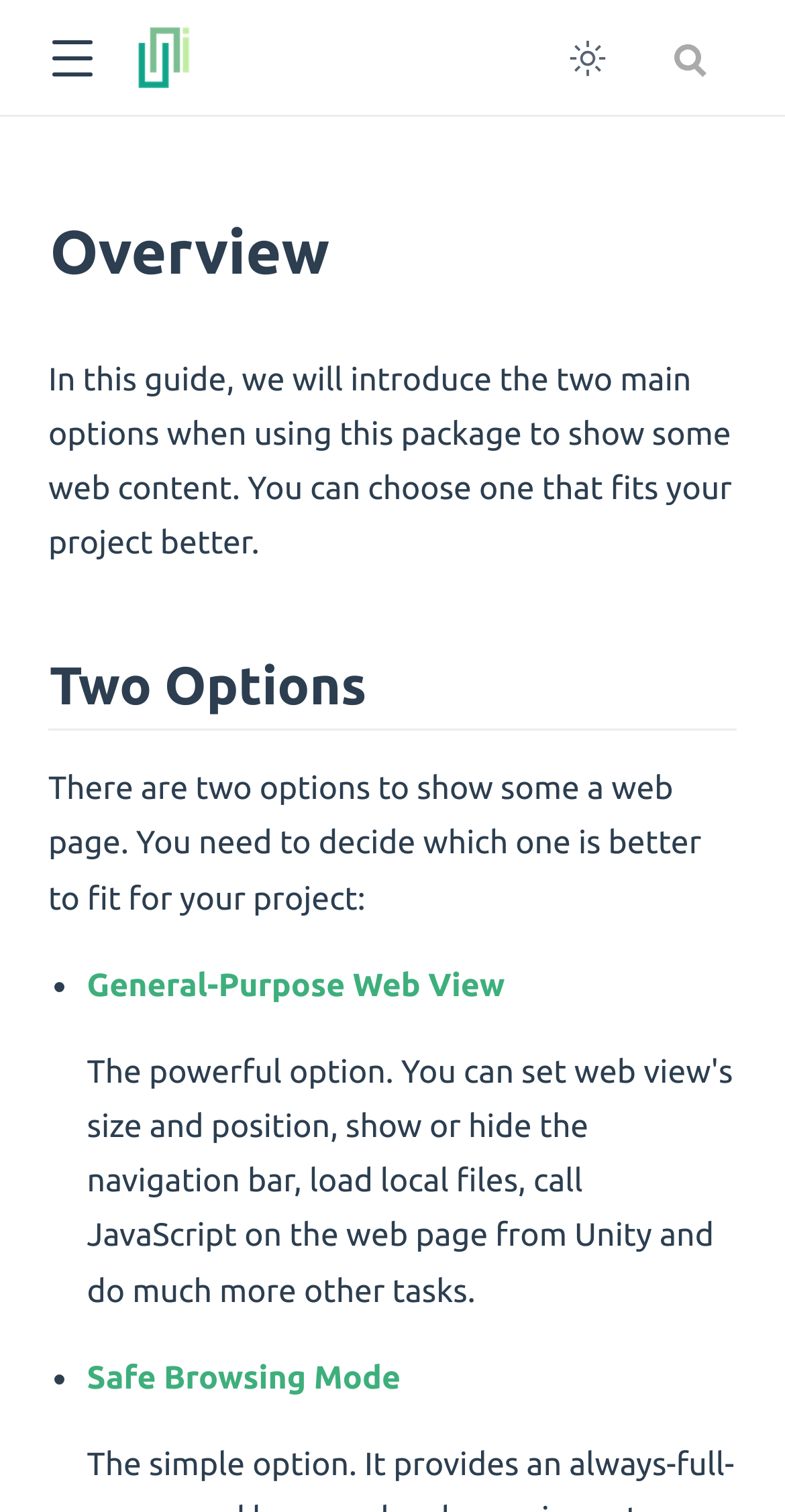How many options are there to show a web page?
Using the image, provide a concise answer in one word or a short phrase.

Two